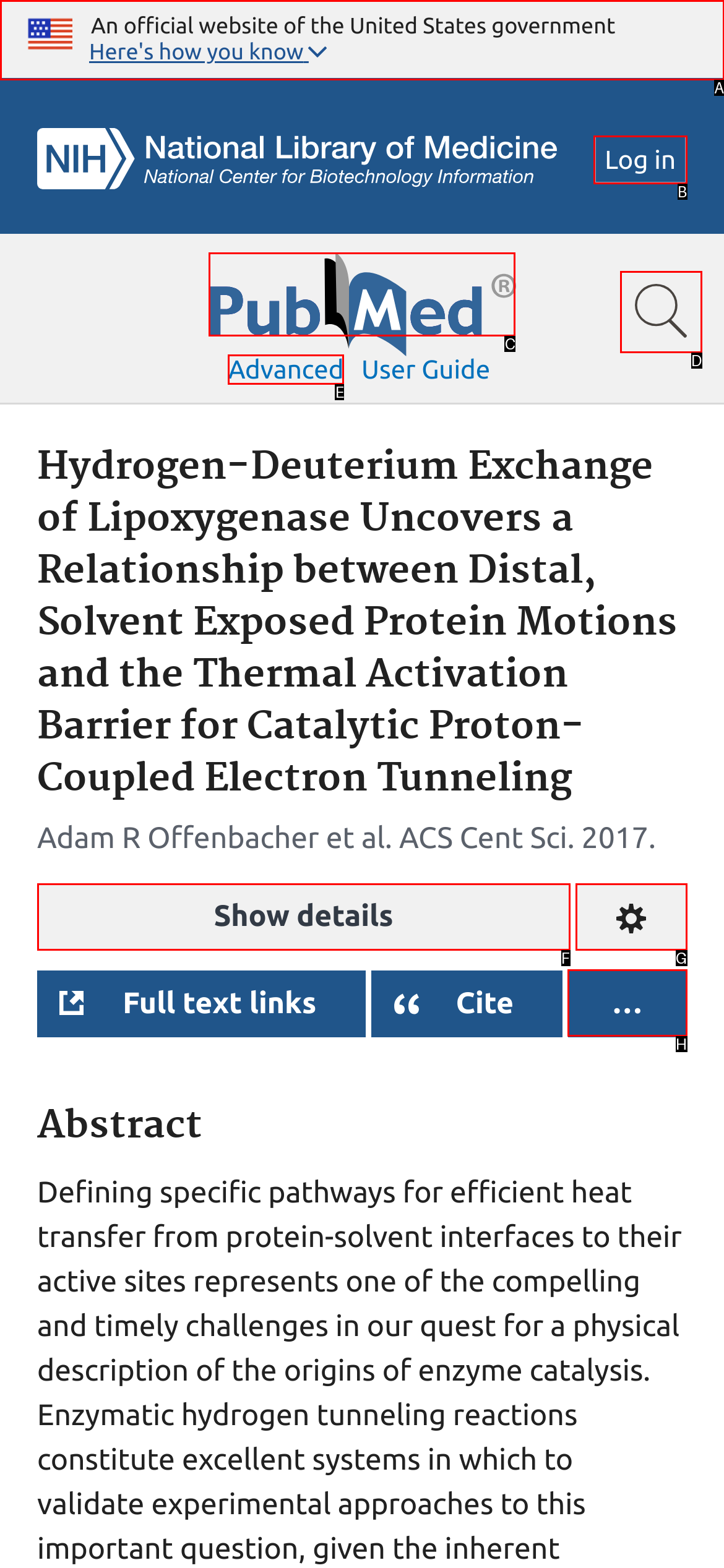Identify the bounding box that corresponds to: Advanced
Respond with the letter of the correct option from the provided choices.

E